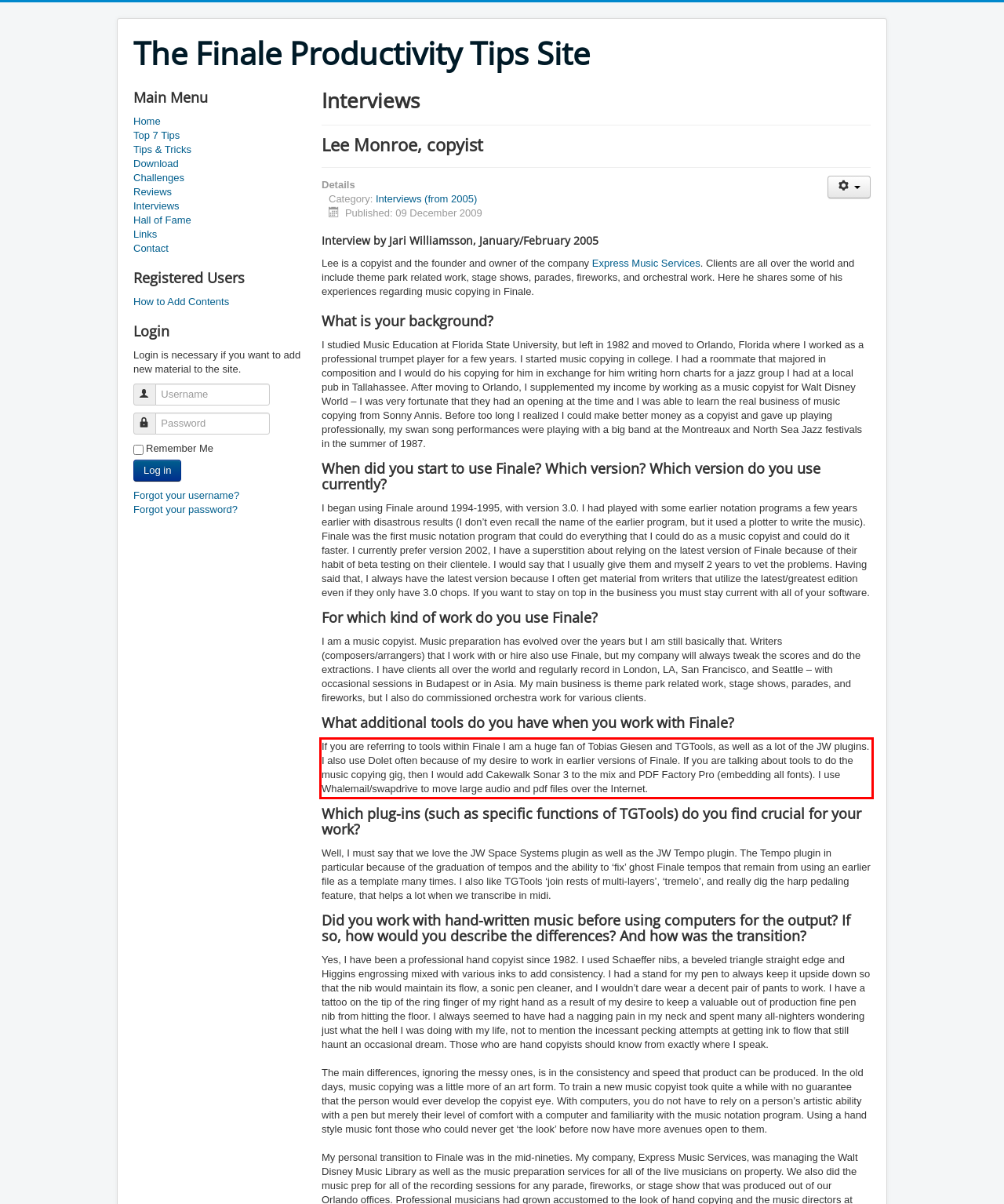Within the screenshot of the webpage, locate the red bounding box and use OCR to identify and provide the text content inside it.

If you are referring to tools within Finale I am a huge fan of Tobias Giesen and TGTools, as well as a lot of the JW plugins. I also use Dolet often because of my desire to work in earlier versions of Finale. If you are talking about tools to do the music copying gig, then I would add Cakewalk Sonar 3 to the mix and PDF Factory Pro (embedding all fonts). I use Whalemail/swapdrive to move large audio and pdf files over the Internet.